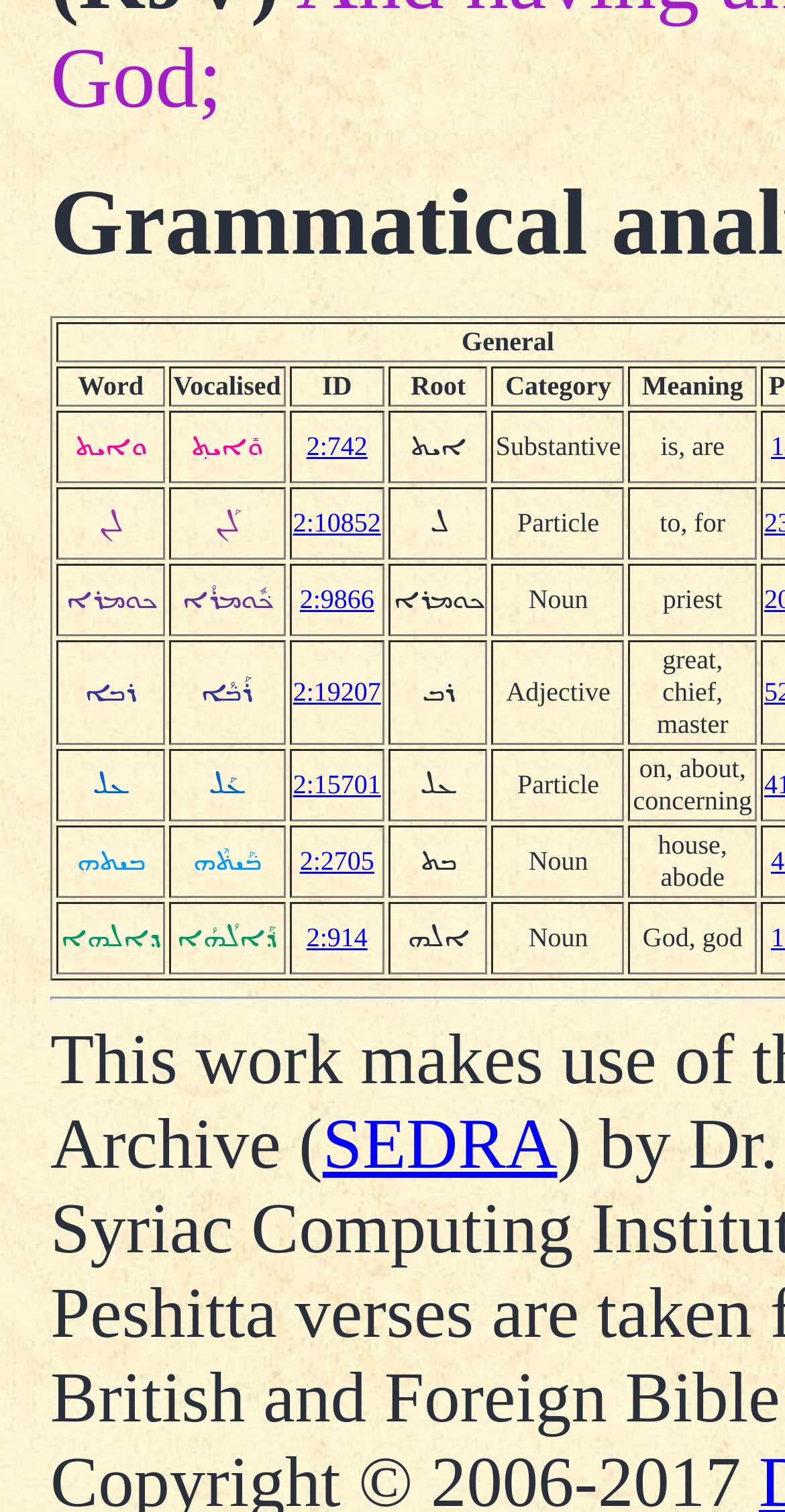Determine the bounding box coordinates of the region that needs to be clicked to achieve the task: "Search for something".

None